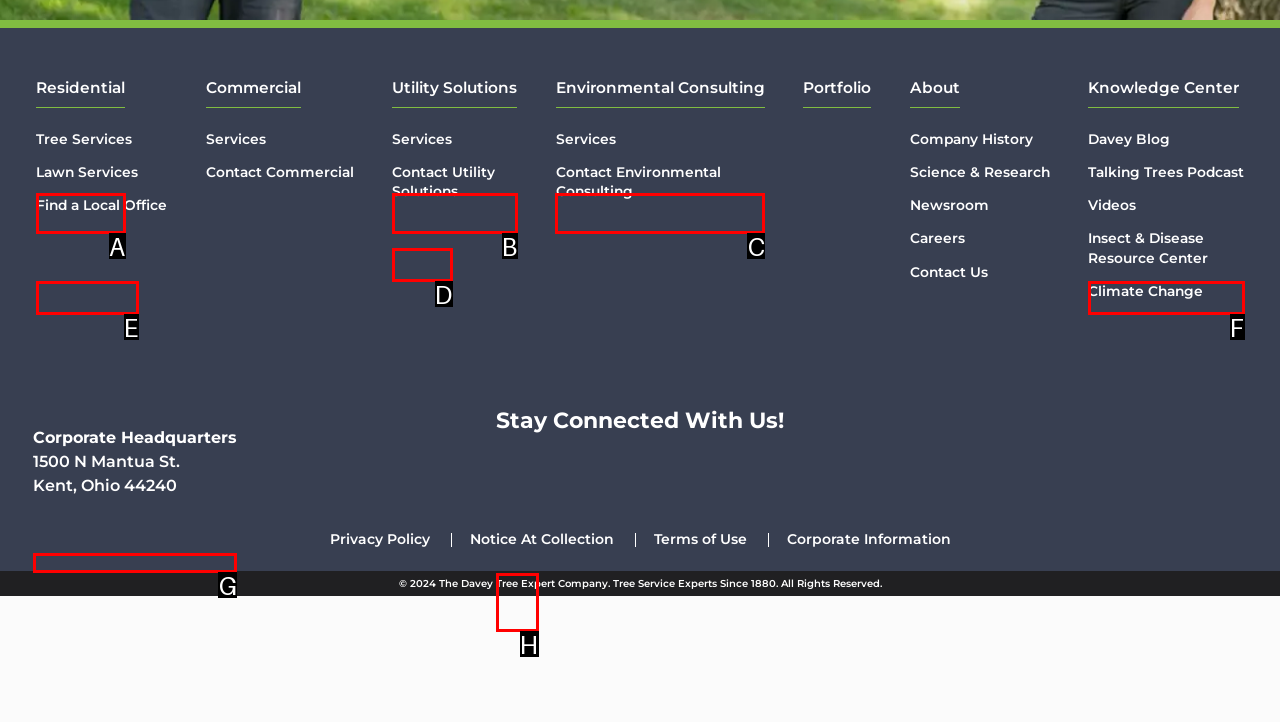Please indicate which HTML element to click in order to fulfill the following task: Contact the Corporate Headquarters Respond with the letter of the chosen option.

G